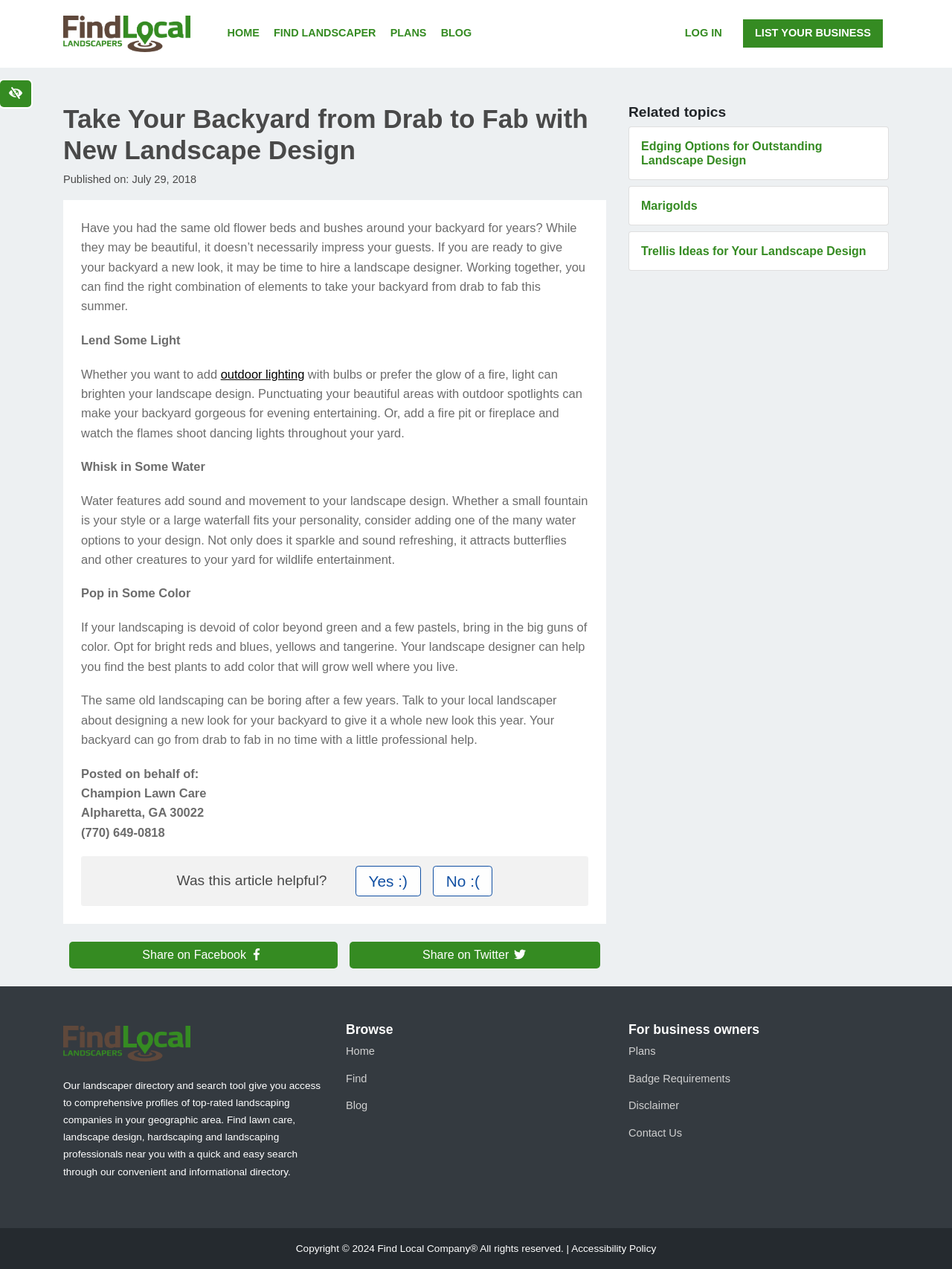Give a one-word or phrase response to the following question: What is the purpose of the 'FindLocal Landscapers' link?

To find local landscapers